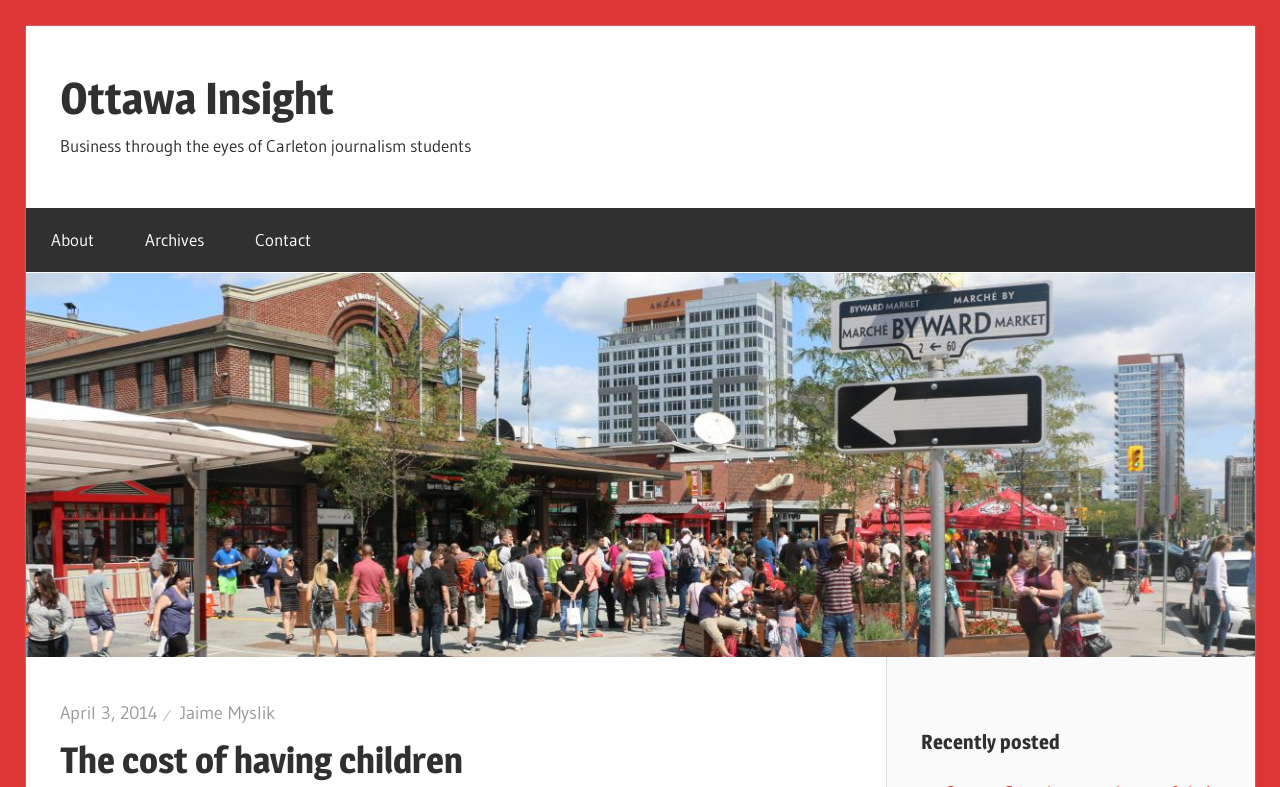What section is below the main article?
Could you give a comprehensive explanation in response to this question?

I found the answer by looking at the heading element with the text 'Recently posted' at the bottom of the webpage, which is likely to be a section below the main article.